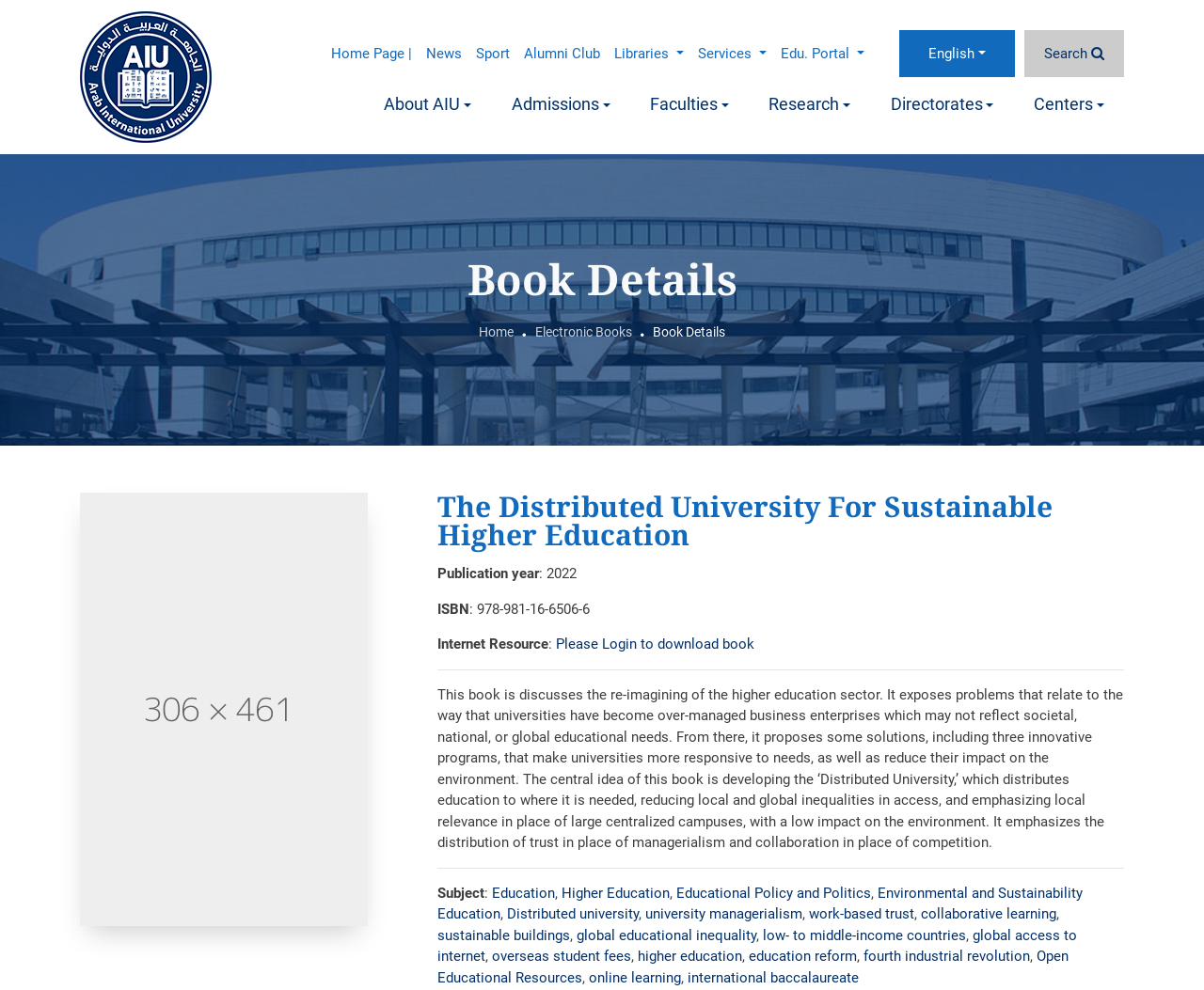Determine the bounding box coordinates of the region that needs to be clicked to achieve the task: "Switch to English language".

[0.747, 0.031, 0.843, 0.078]